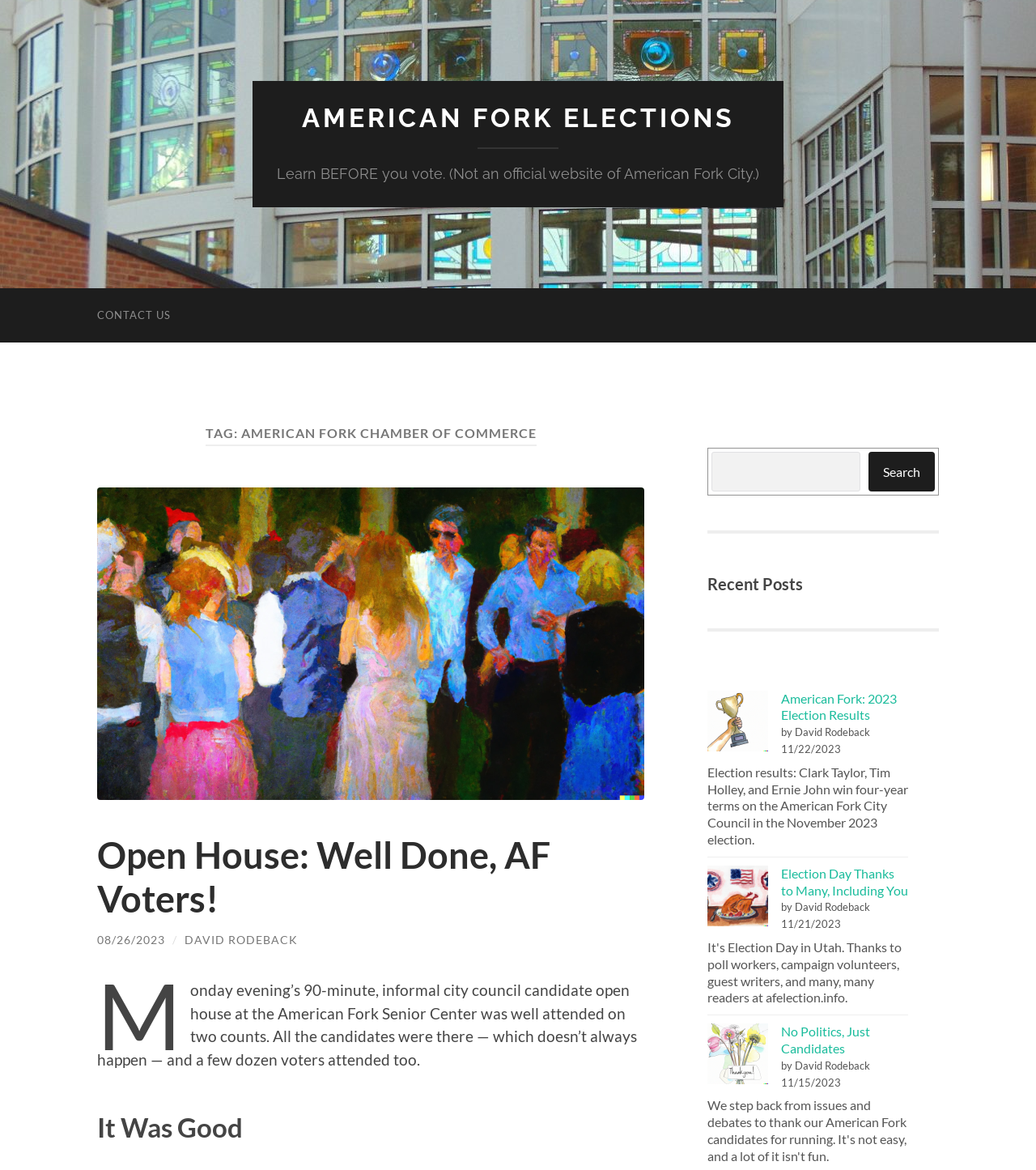Please determine the bounding box coordinates of the element to click on in order to accomplish the following task: "Search for a topic". Ensure the coordinates are four float numbers ranging from 0 to 1, i.e., [left, top, right, bottom].

[0.687, 0.386, 0.83, 0.42]